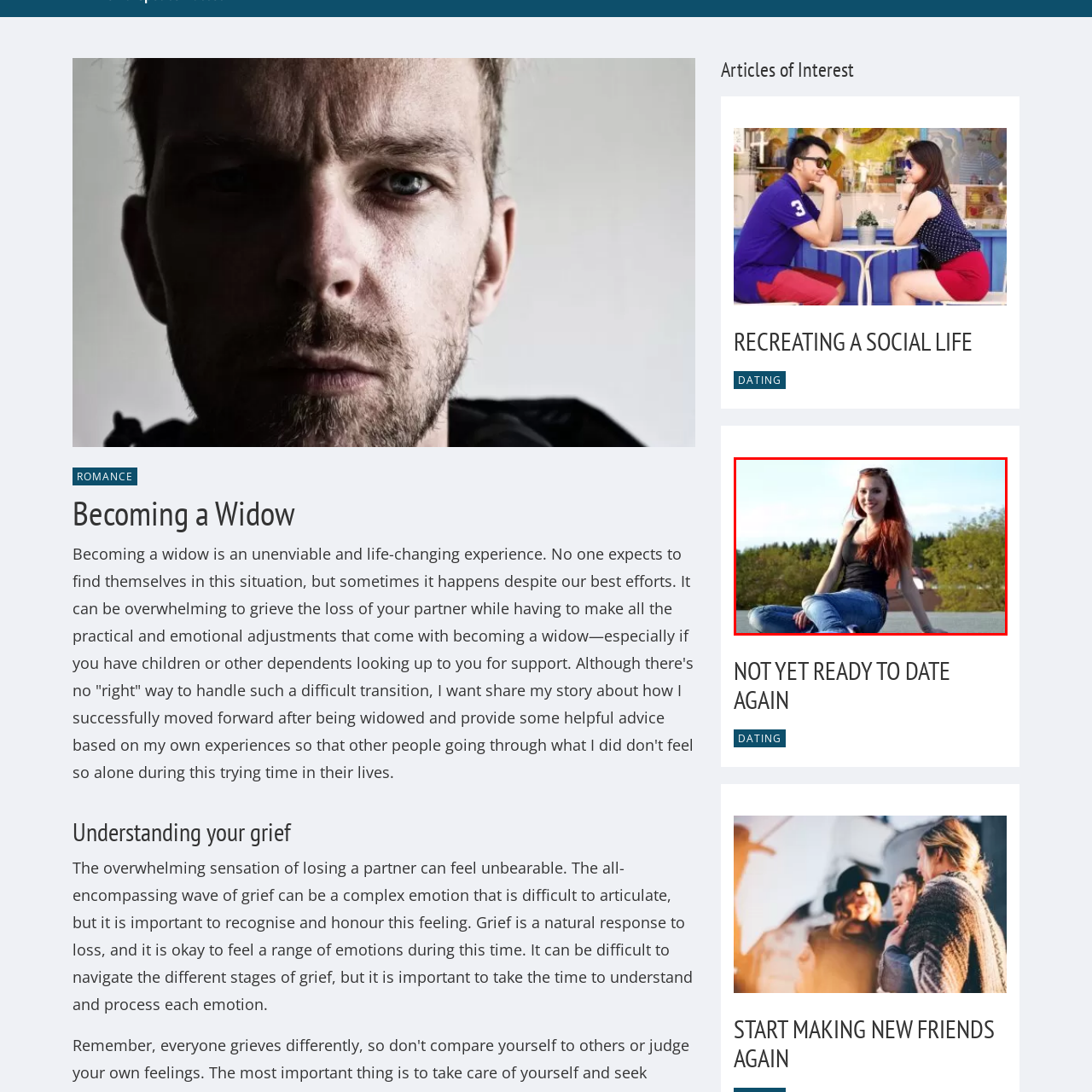Create a detailed description of the image enclosed by the red bounding box.

The image captures a young woman sitting casually on a rooftop, exuding a sense of relaxation and confidence. She has long, vibrant red hair cascading down her shoulders and is dressed in a simple black tank top paired with blue jeans. The background features lush greenery and a clear sky, punctuated by distant rooftops, suggesting a serene outdoor setting. This image likely relates to the themes of self-discovery and rebuilding life after loss, paralleling concepts discussed in the surrounding content about navigating grief and the journey towards re-engagement with life, emphasizing hope and resilience.